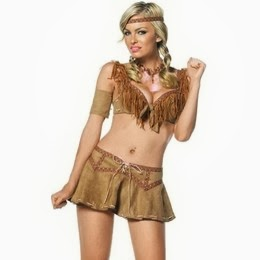What is the purpose of the accompanying text?
Use the information from the screenshot to give a comprehensive response to the question.

The accompanying text in the resource emphasizes the problematic nature of these depictions, urging awareness and sensitivity towards the complexities of representation in popular culture, aiming to promote a more thoughtful and respectful approach to cultural representation.